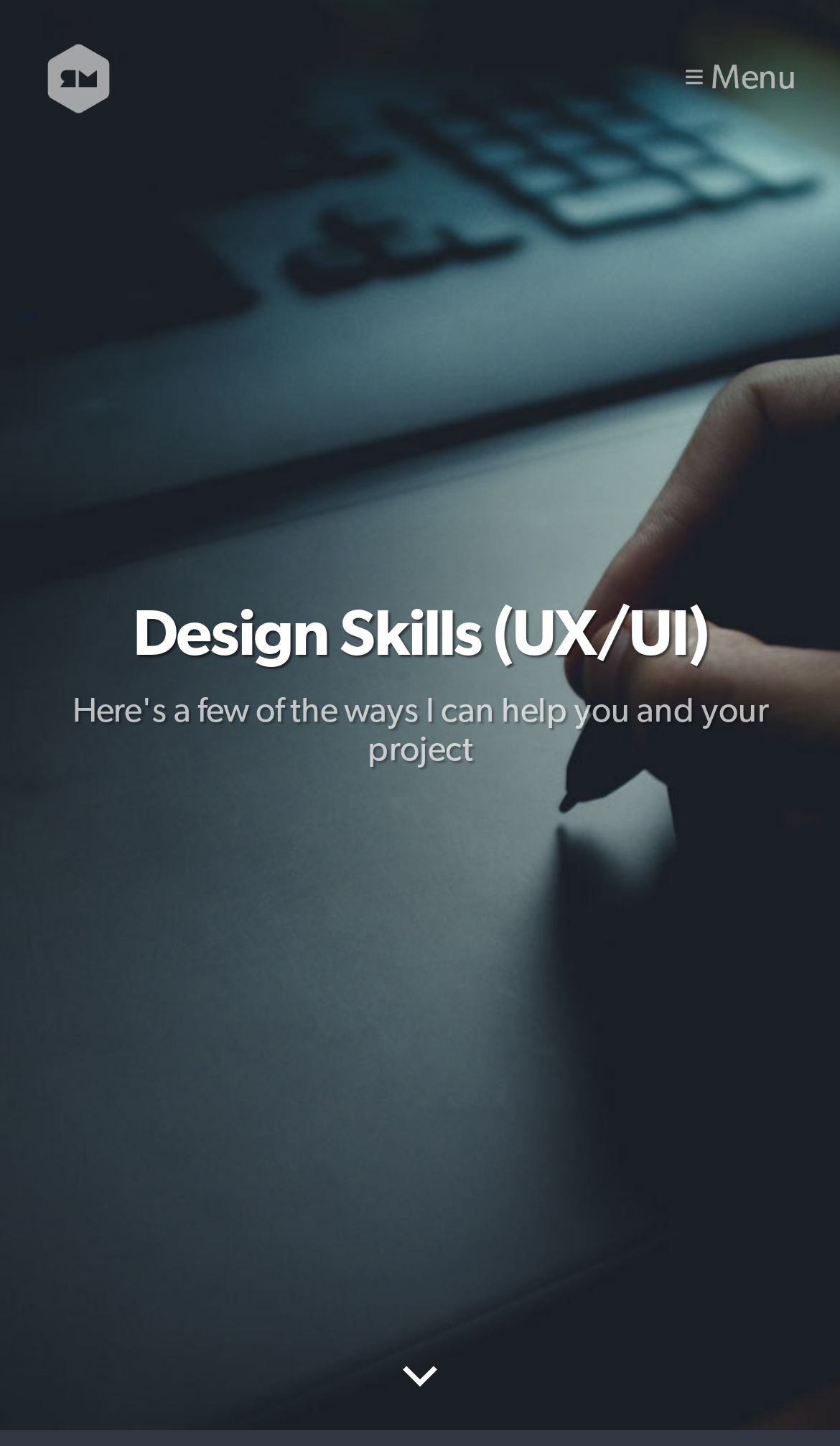Identify and provide the text content of the webpage's primary headline.

Design Skills (UX/UI)